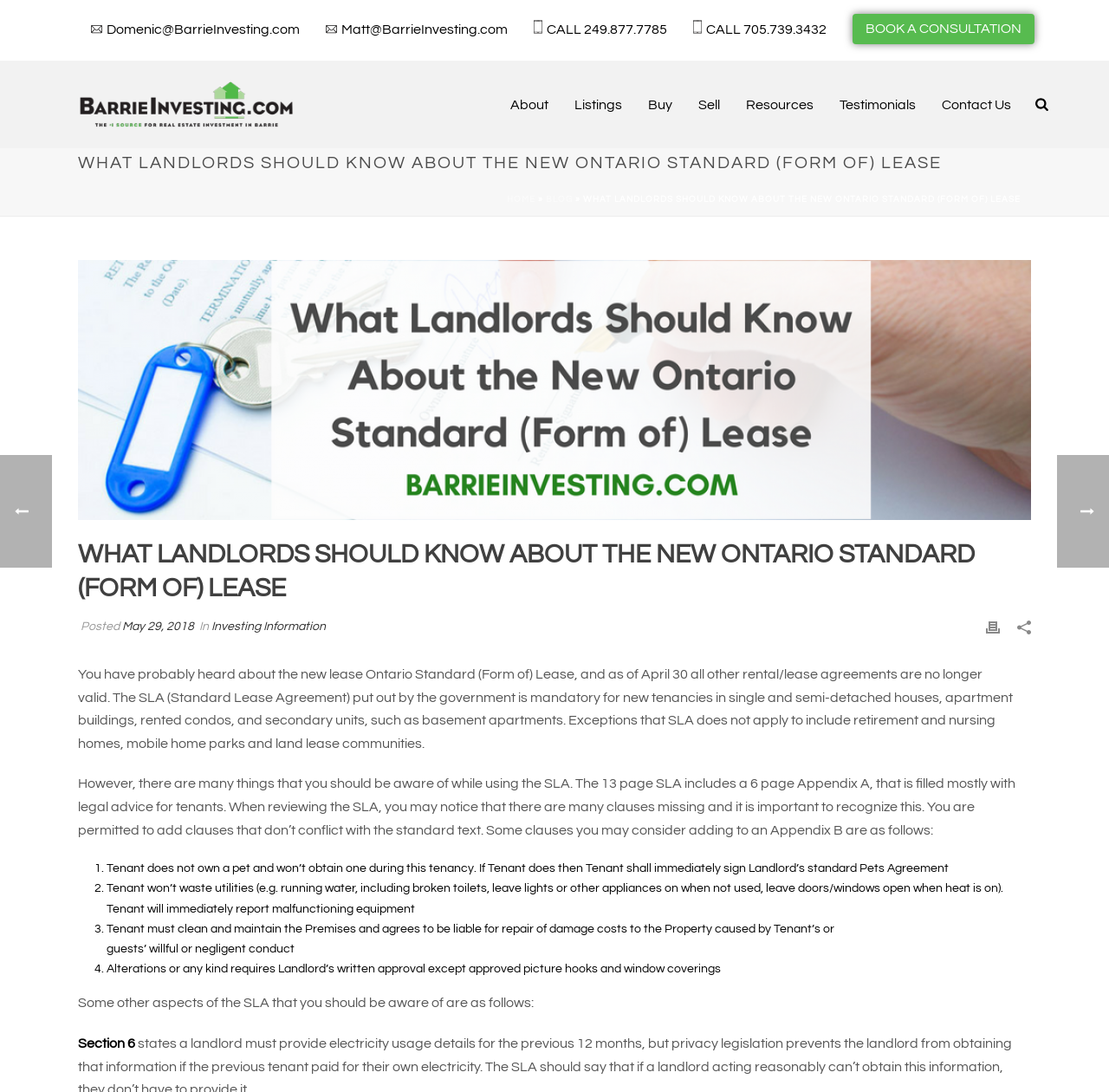What is the purpose of Appendix A in the Standard Lease Agreement?
Offer a detailed and exhaustive answer to the question.

According to the webpage, Appendix A is 'filled mostly with legal advice for tenants', suggesting that its purpose is to provide legal guidance to tenants.